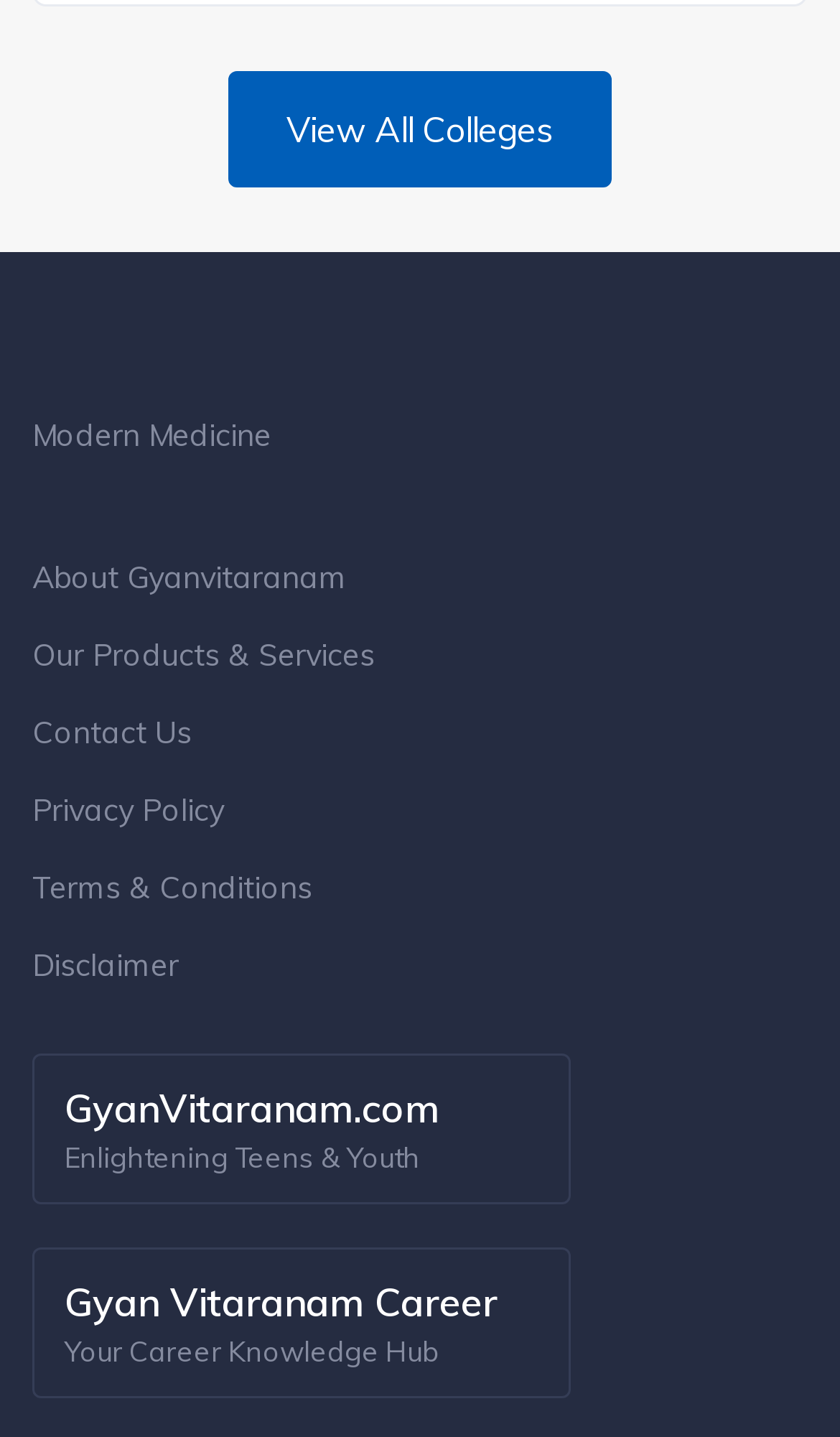Give a one-word or short phrase answer to the question: 
What are the terms and conditions of using the website?

Terms & Conditions